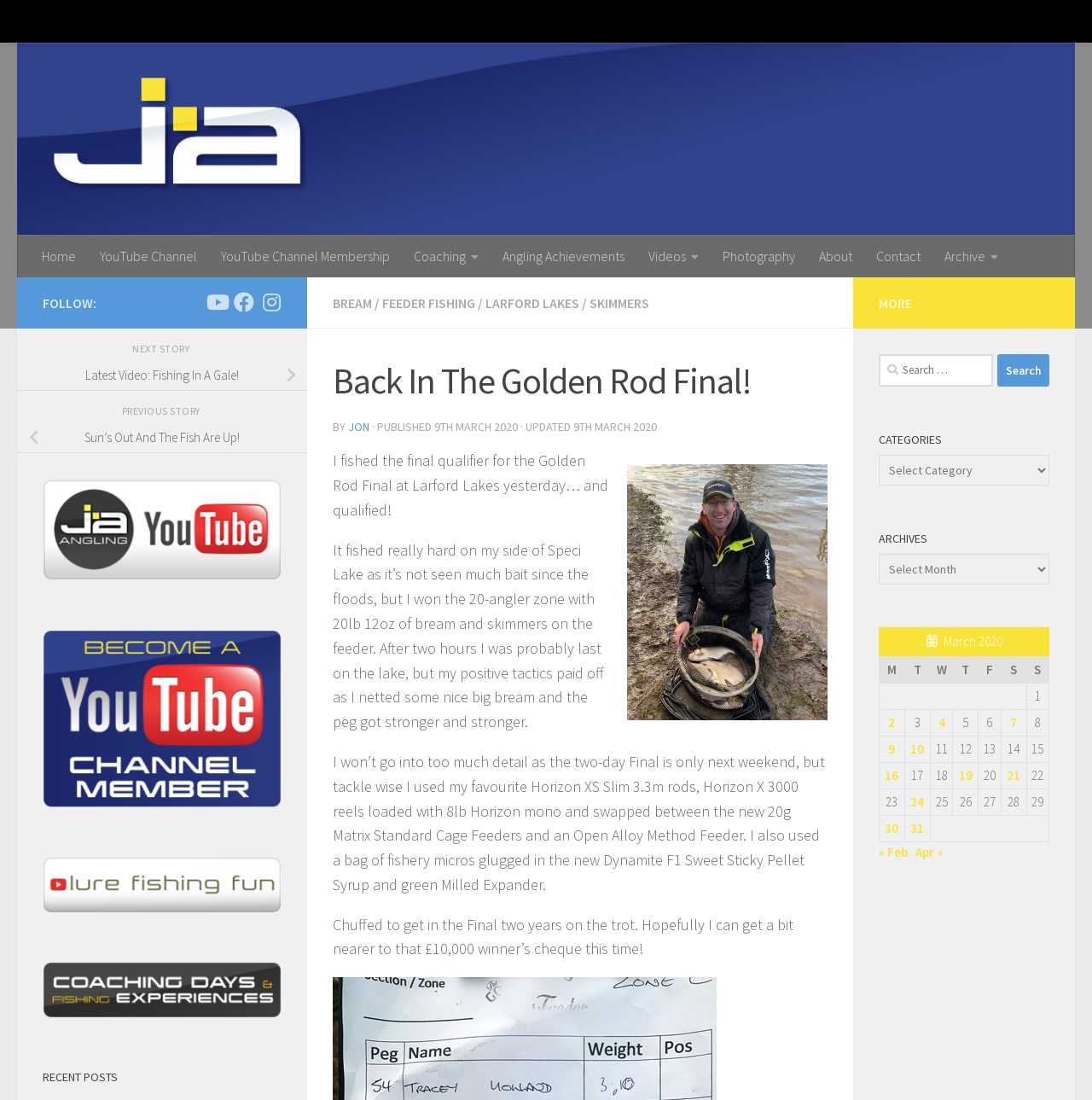What is the principal heading displayed on the webpage?

Back In The Golden Rod Final!